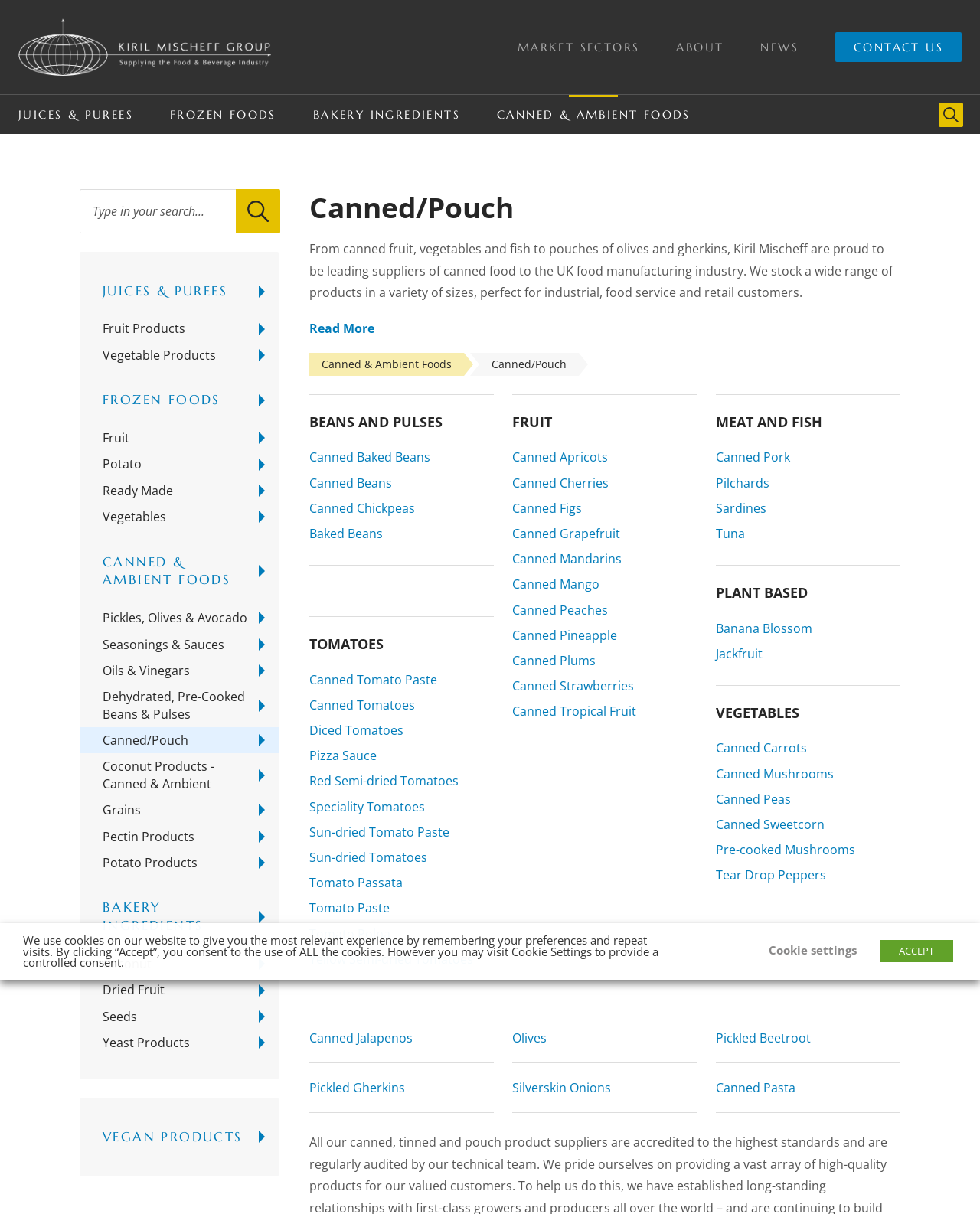Please identify the bounding box coordinates of the element I should click to complete this instruction: 'Go to the Home page'. The coordinates should be given as four float numbers between 0 and 1, like this: [left, top, right, bottom].

None